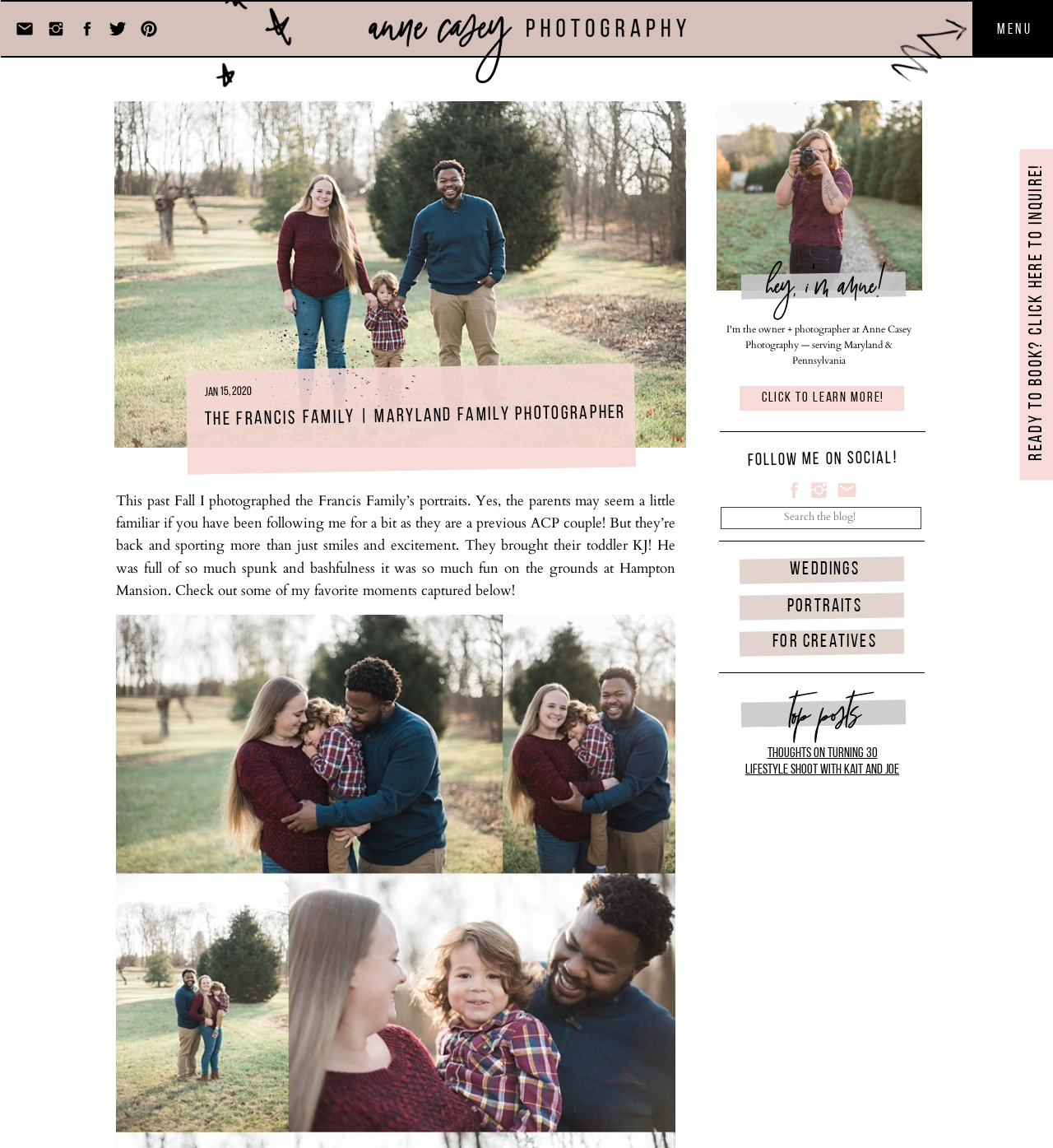Show the bounding box coordinates of the region that should be clicked to follow the instruction: "Click on the 'MENU' heading."

[0.937, 0.02, 0.991, 0.036]